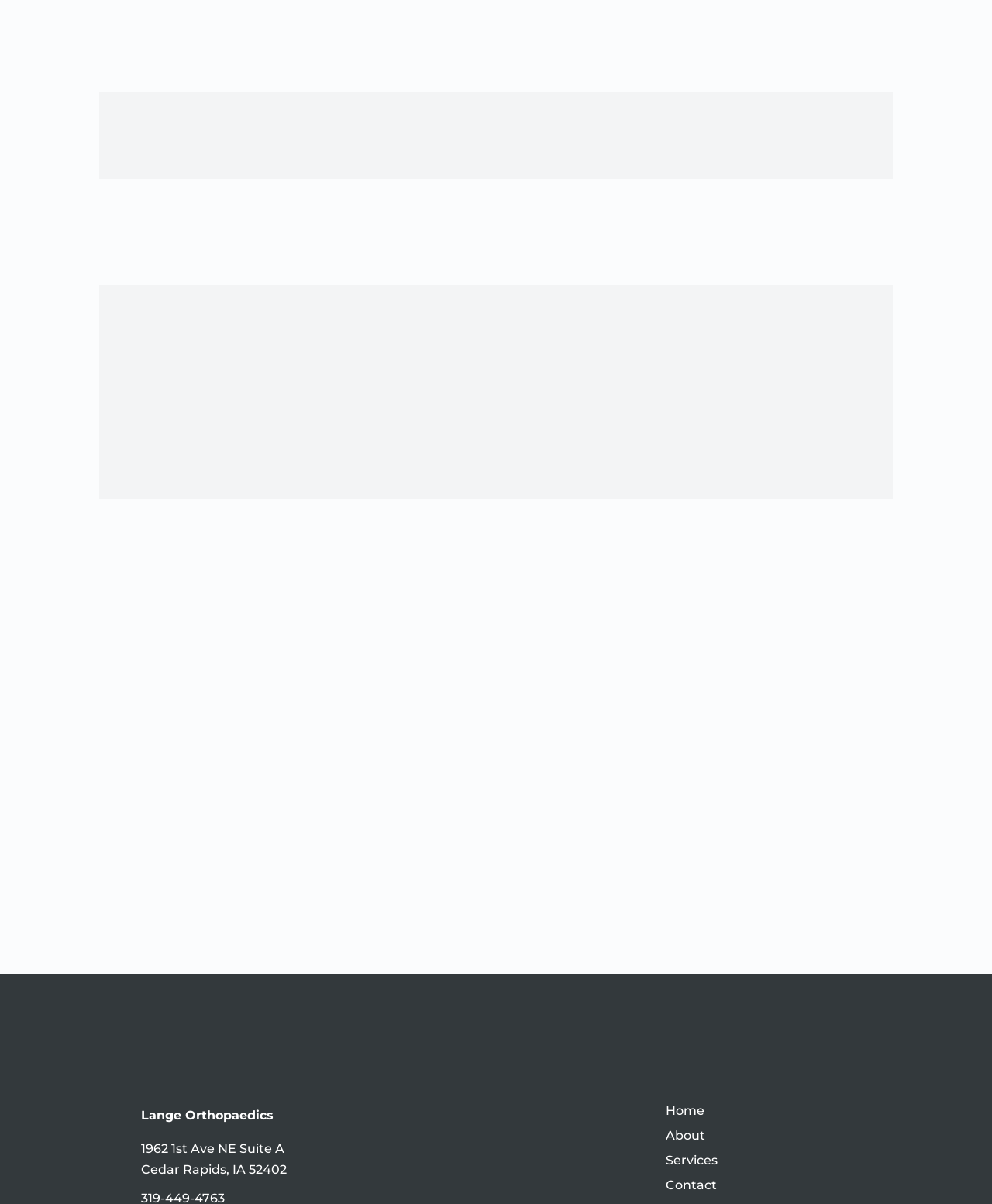Based on the element description "Schedule An Appointment", predict the bounding box coordinates of the UI element.

[0.486, 0.843, 0.81, 0.884]